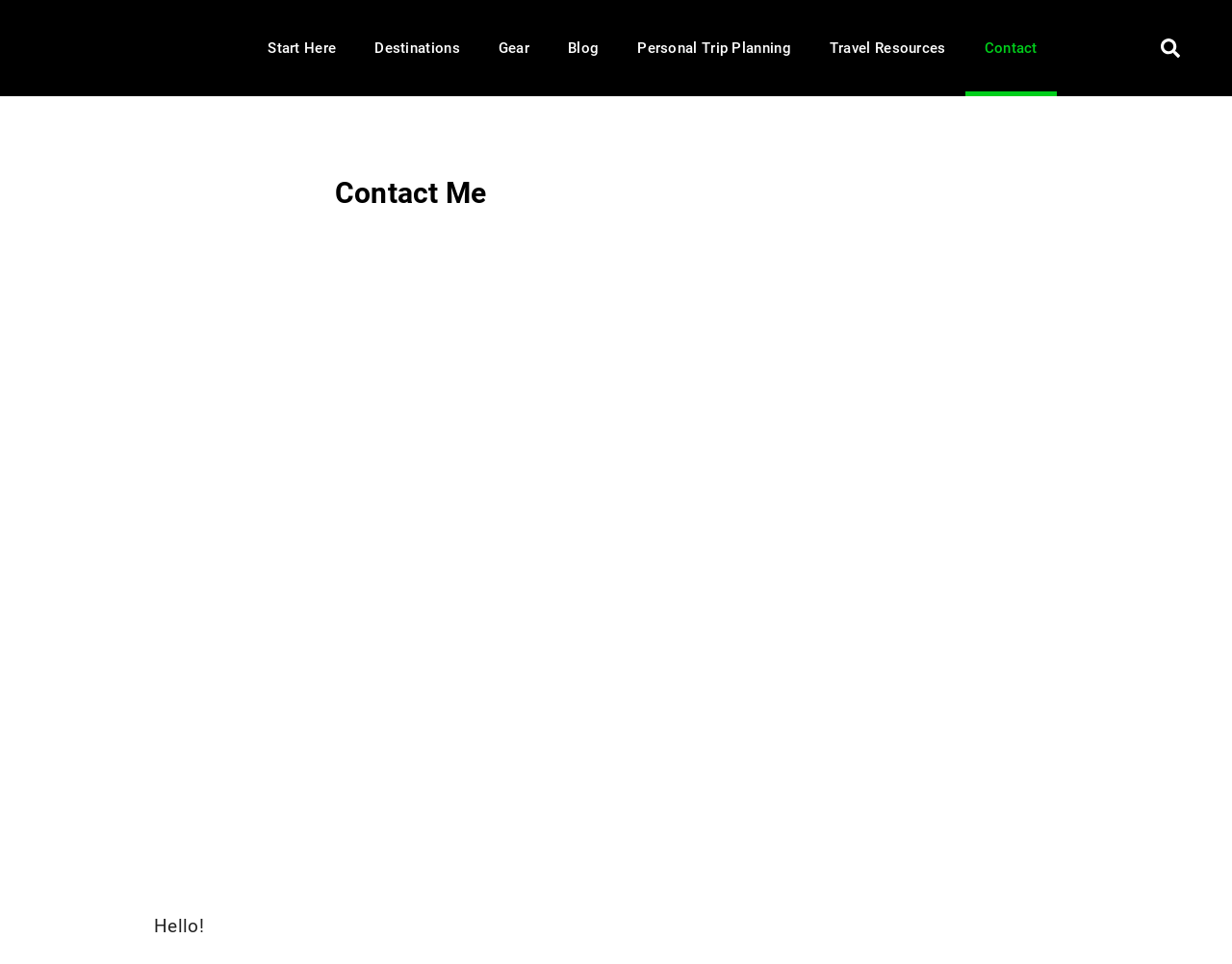Please find the bounding box coordinates of the section that needs to be clicked to achieve this instruction: "go to Contact page".

[0.783, 0.0, 0.858, 0.1]